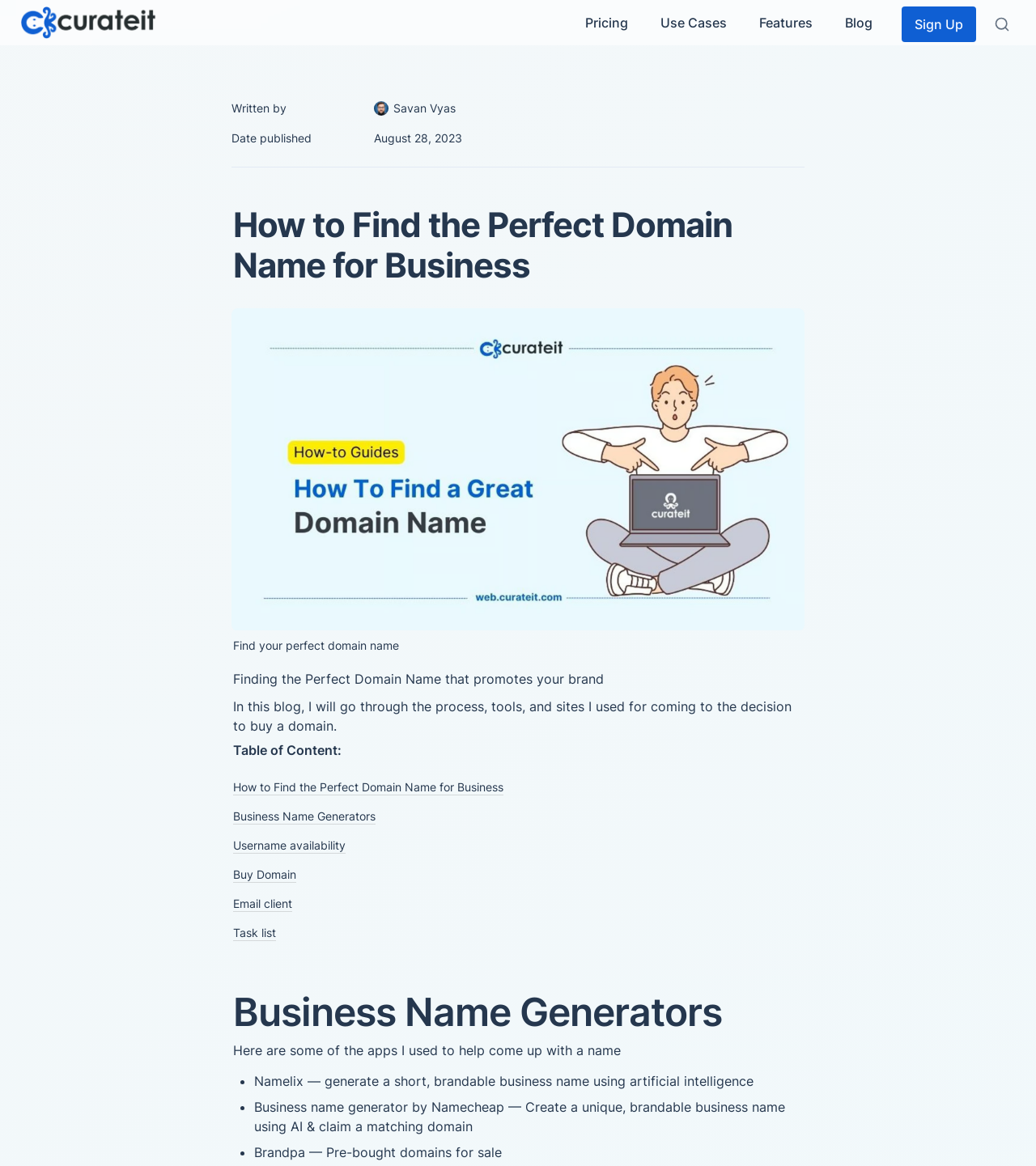Generate an in-depth caption that captures all aspects of the webpage.

The webpage is about finding the ideal domain name for a business. At the top, there is a navigation menu with links to "Logo", "Pricing", "Use Cases", "Features", "Blog", and "Sign Up". Below the navigation menu, there is a section with an image, a text "Written by Savan Vyas", and the date "August 28, 2023" published.

The main content of the webpage is an article titled "How to Find the Perfect Domain Name for Business". The article has a heading and an image with a caption. The article starts with an introduction, followed by a table of content with links to different sections of the article.

The first section of the article is about finding the perfect domain name that promotes a brand. The section has a heading "Business Name Generators" and lists several business name generators, including Namelix, Business name generator by Namecheap, and Brandpa, with brief descriptions of each.

Overall, the webpage is a blog post that provides guidance on finding the perfect domain name for a business, with a focus on using business name generators and other tools to come up with a suitable name.